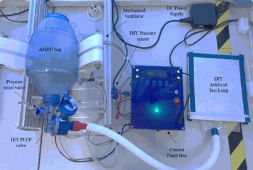What is the purpose of the DIY PEP tube? Based on the image, give a response in one word or a short phrase.

Positive Expiratory Pressure